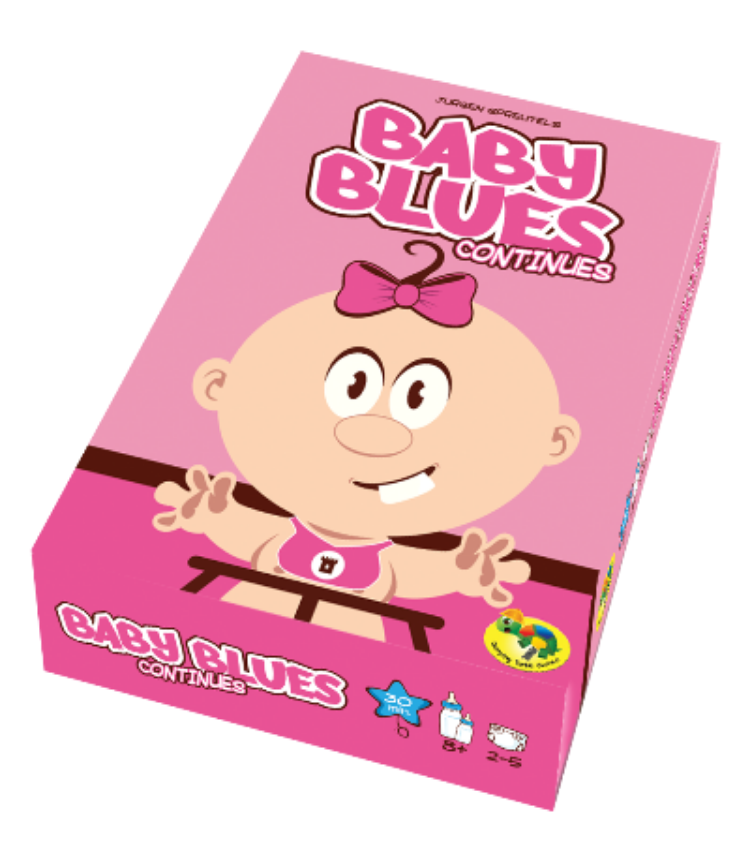What is the recommended age range for this game?
Provide a fully detailed and comprehensive answer to the question.

The icons on the packaging indicate that the game is suitable for ages 5 and up, suggesting that it is designed for young children and is likely to be easy to understand and play.